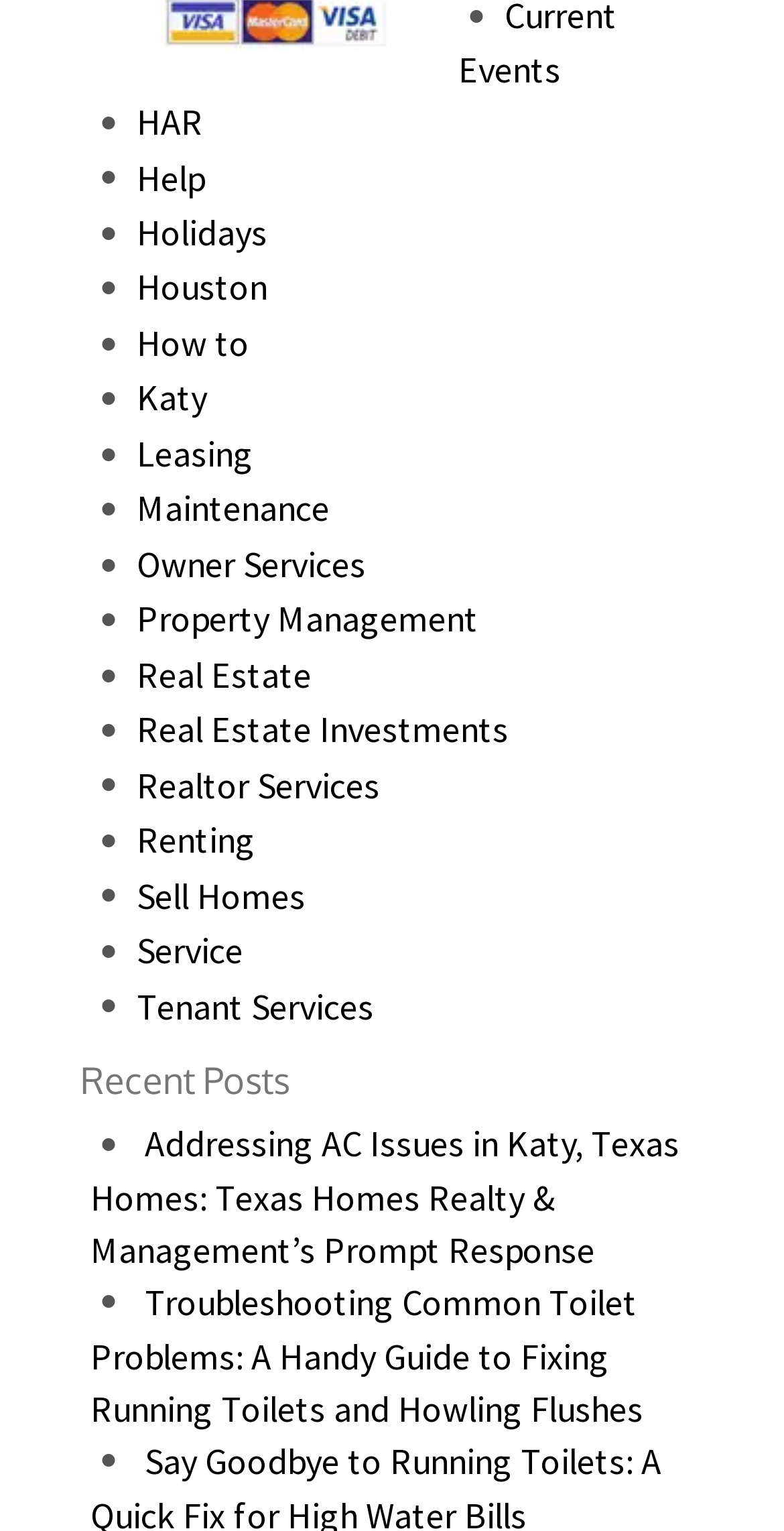Can you find the bounding box coordinates for the UI element given this description: "Service"? Provide the coordinates as four float numbers between 0 and 1: [left, top, right, bottom].

[0.174, 0.606, 0.31, 0.636]